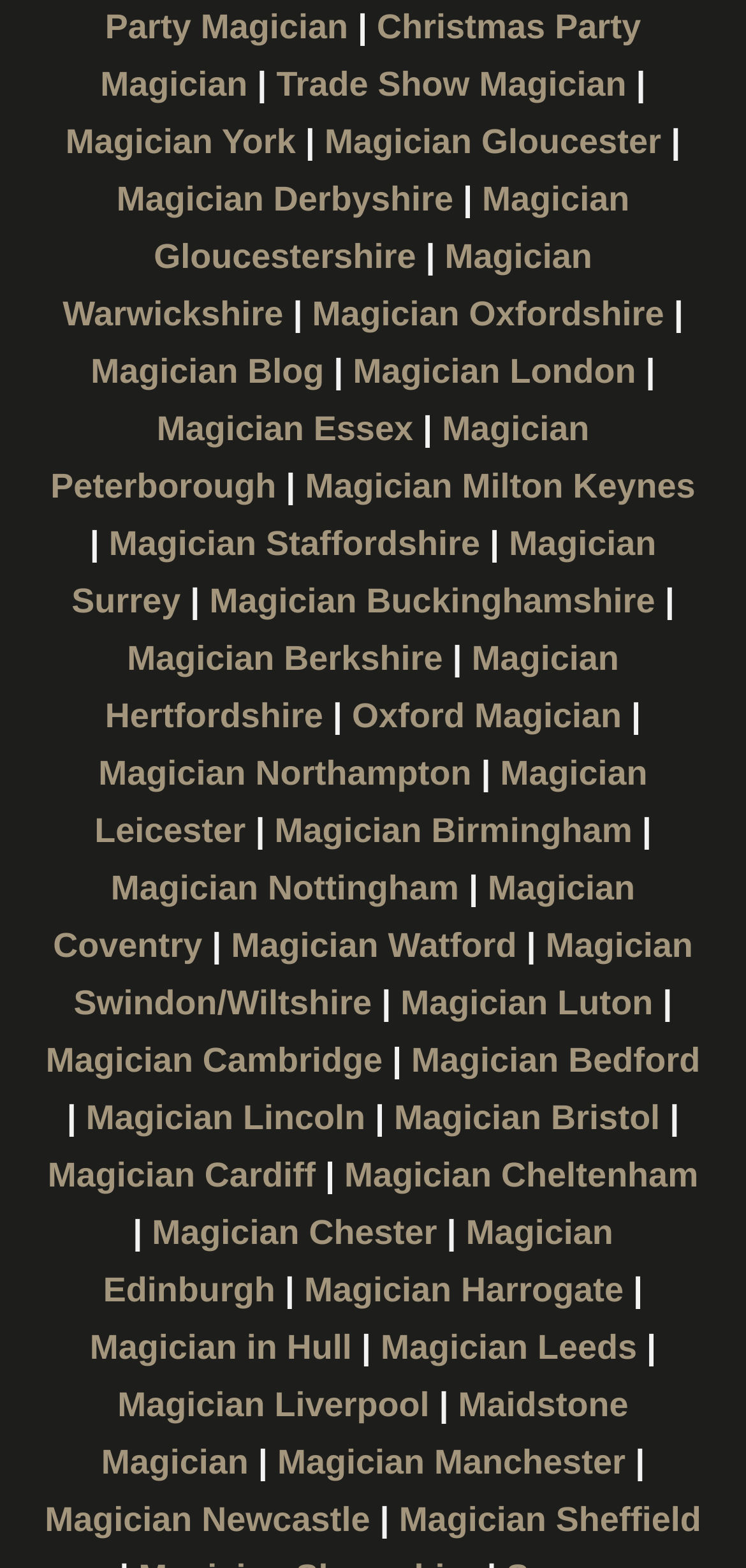What is the scope of the magician's services?
Use the screenshot to answer the question with a single word or phrase.

Regional